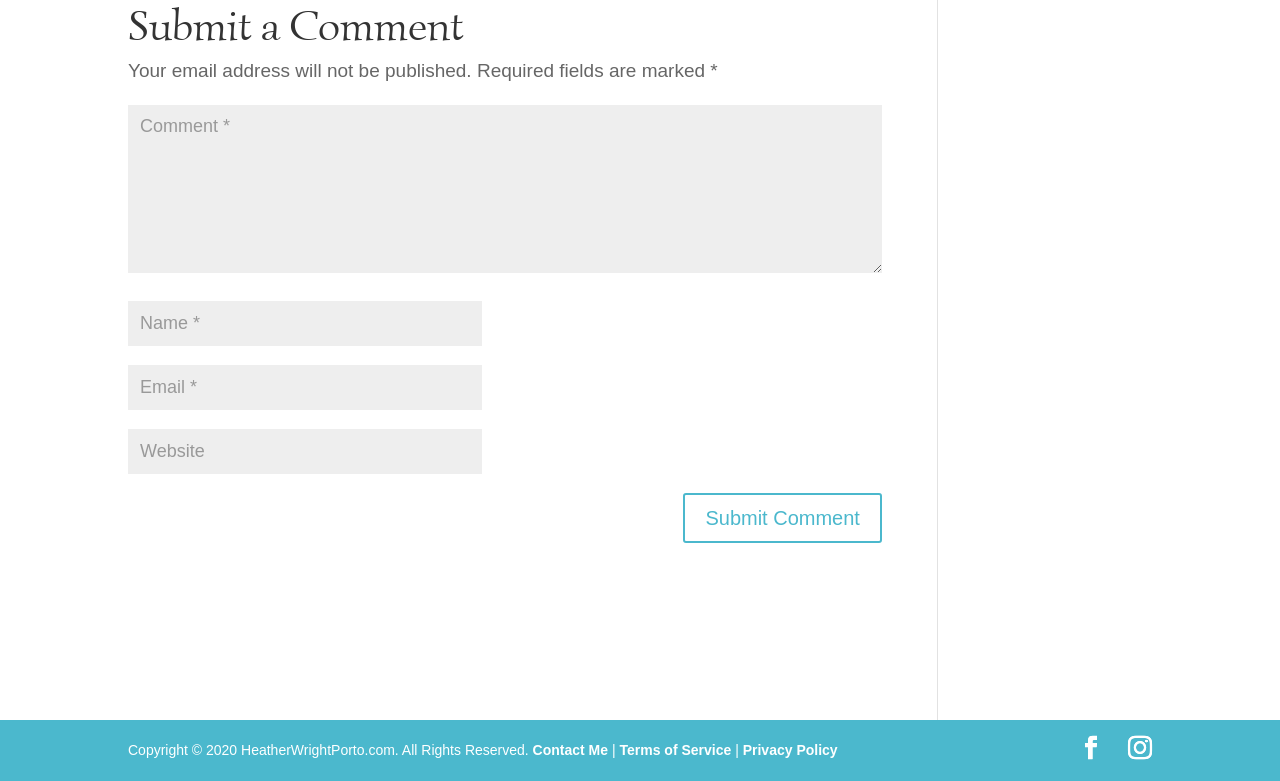Bounding box coordinates are specified in the format (top-left x, top-left y, bottom-right x, bottom-right y). All values are floating point numbers bounded between 0 and 1. Please provide the bounding box coordinate of the region this sentence describes: input value="Website" name="url"

[0.1, 0.55, 0.377, 0.608]